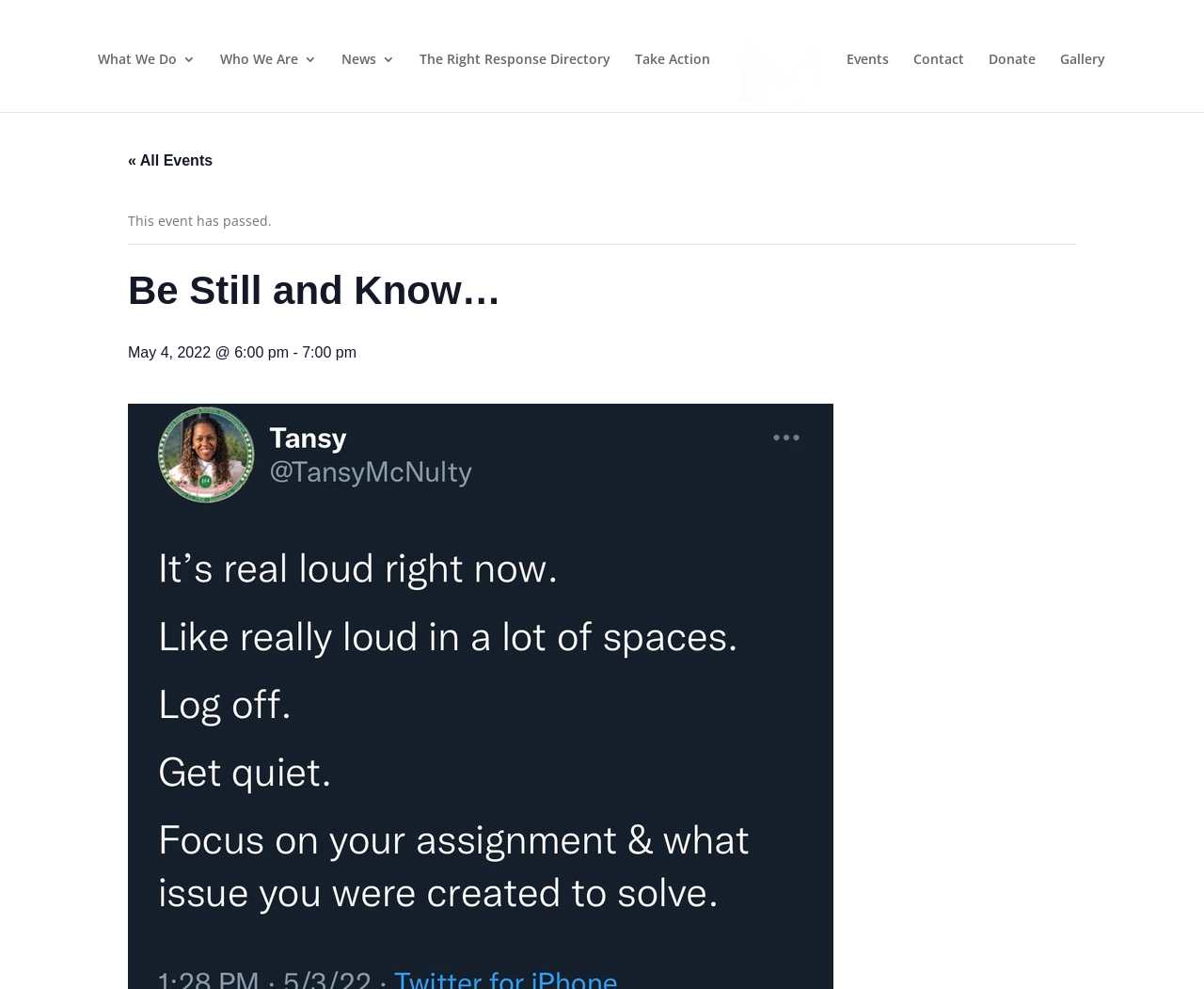Identify the bounding box for the described UI element: "The Right Response Directory".

[0.348, 0.054, 0.507, 0.113]